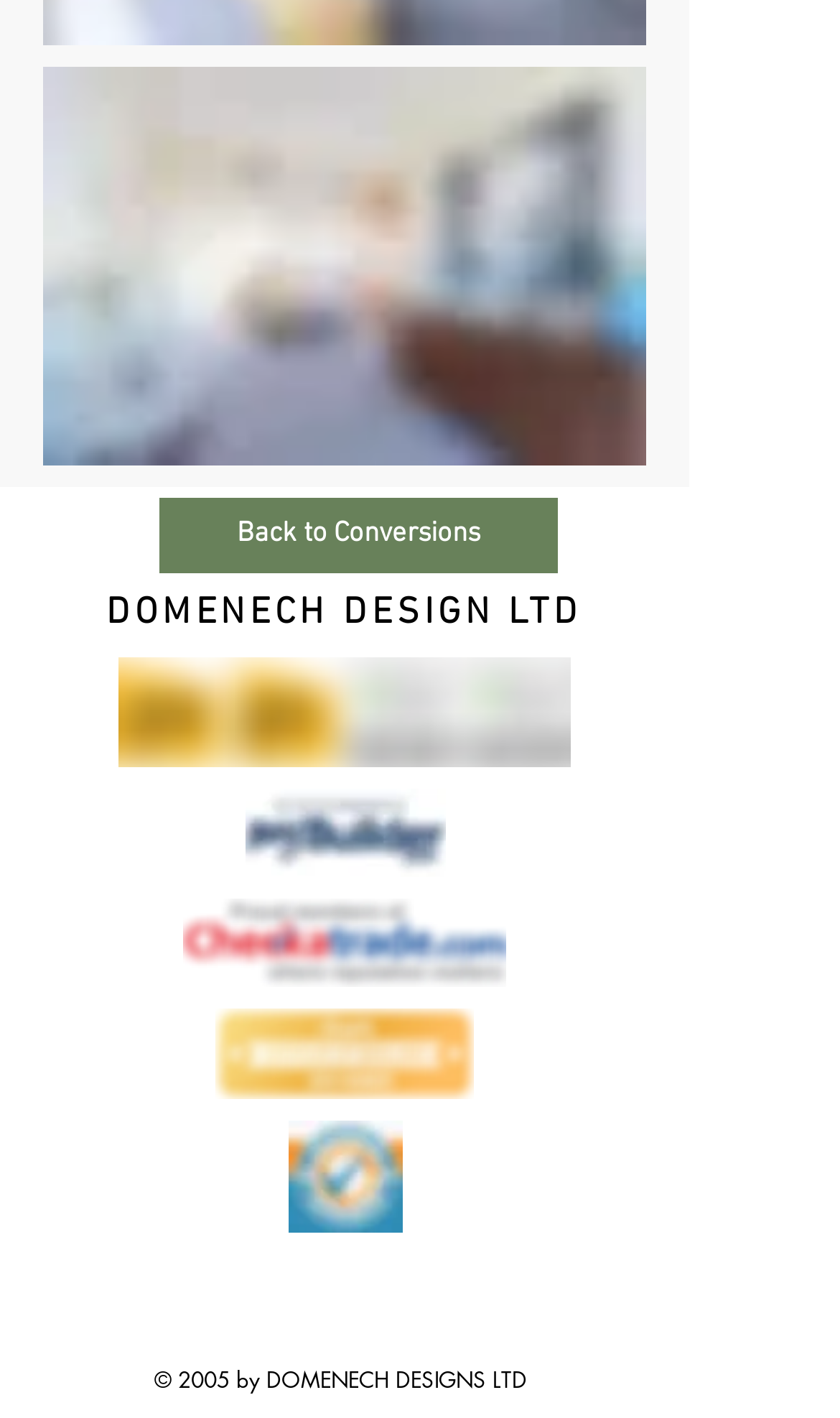Mark the bounding box of the element that matches the following description: "Back to Conversions".

[0.19, 0.35, 0.664, 0.404]